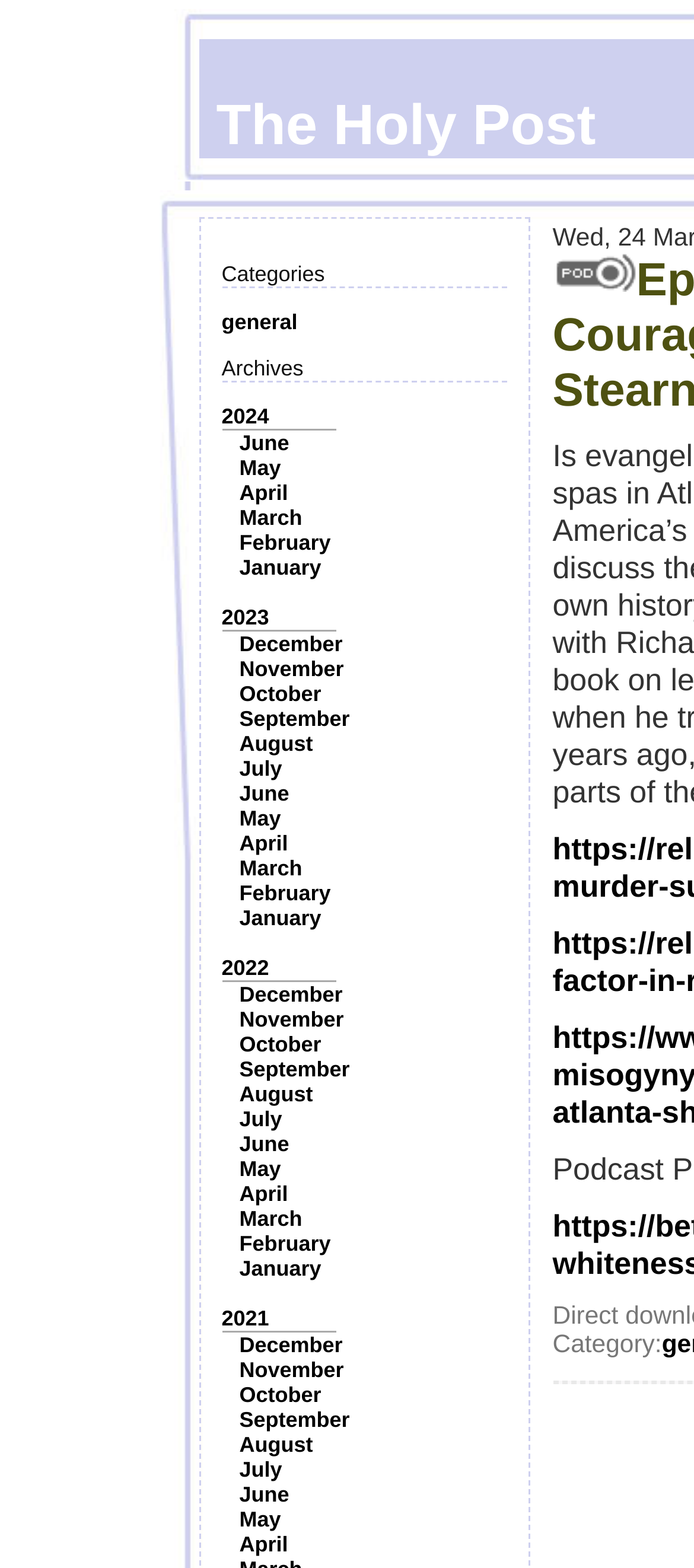Specify the bounding box coordinates for the region that must be clicked to perform the given instruction: "Click on the 'general' category".

[0.319, 0.197, 0.429, 0.213]